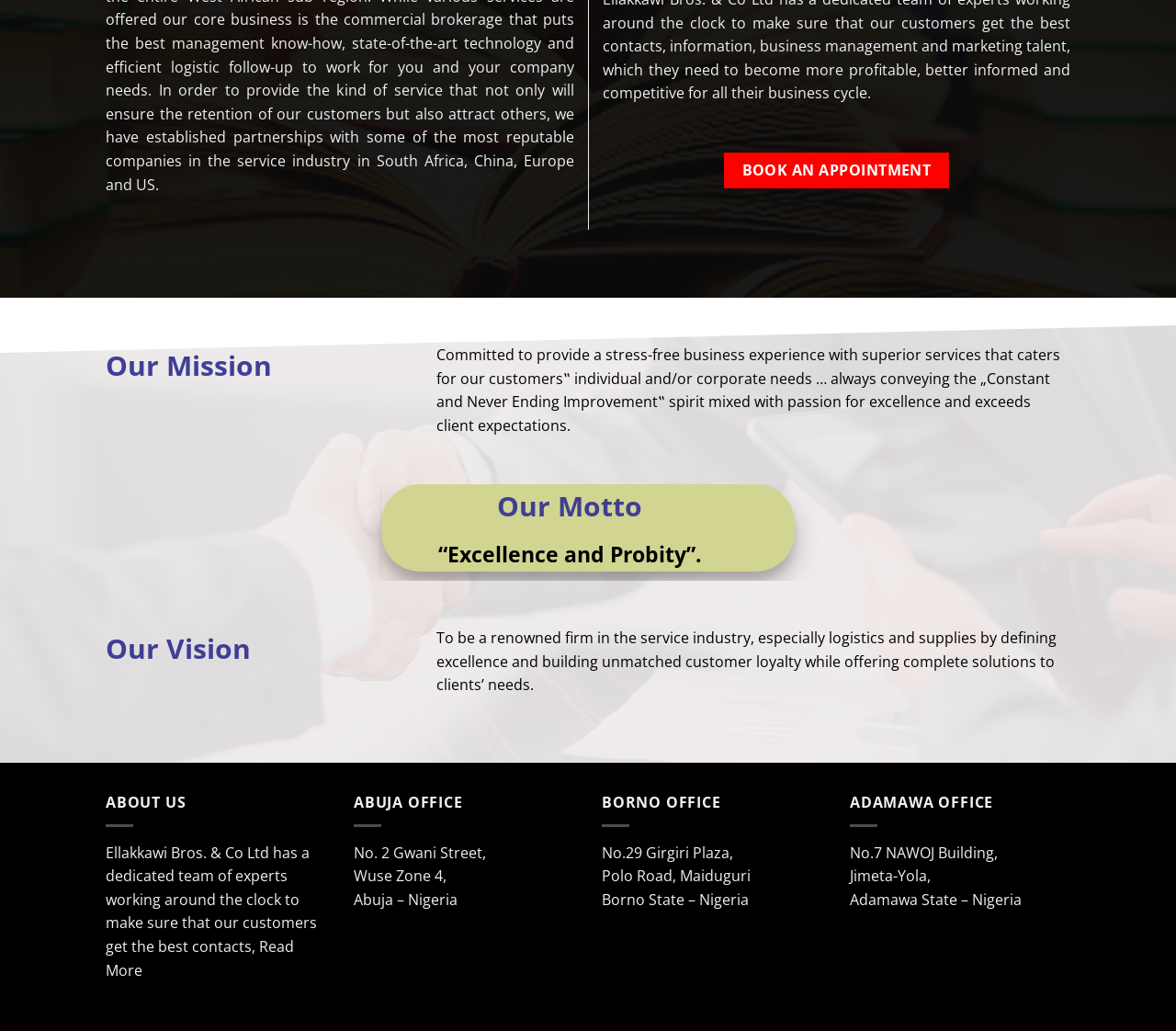Find the bounding box coordinates corresponding to the UI element with the description: "book an appointment". The coordinates should be formatted as [left, top, right, bottom], with values as floats between 0 and 1.

[0.616, 0.148, 0.807, 0.183]